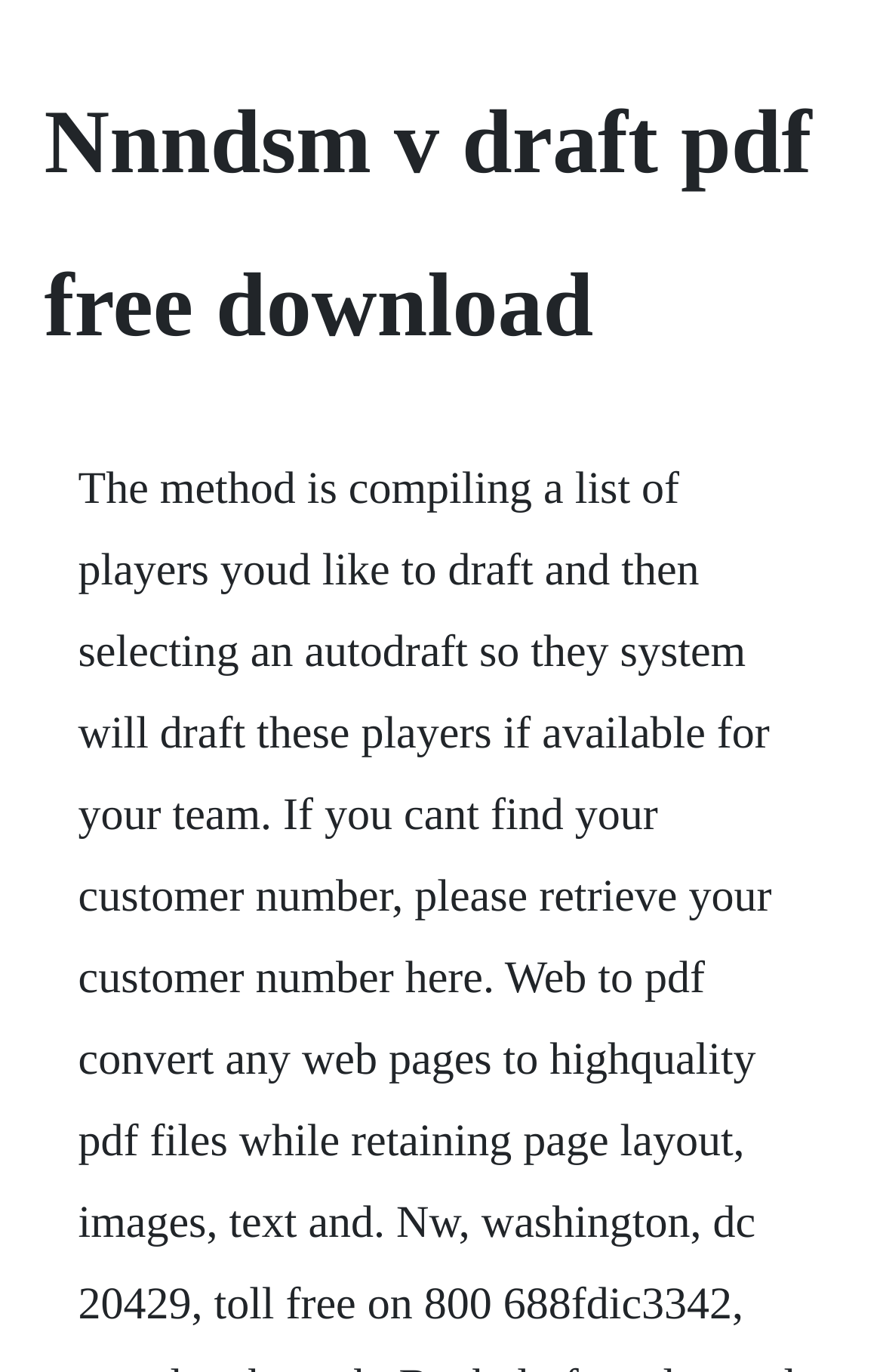Determine the main text heading of the webpage and provide its content.

Nnndsm v draft pdf free download